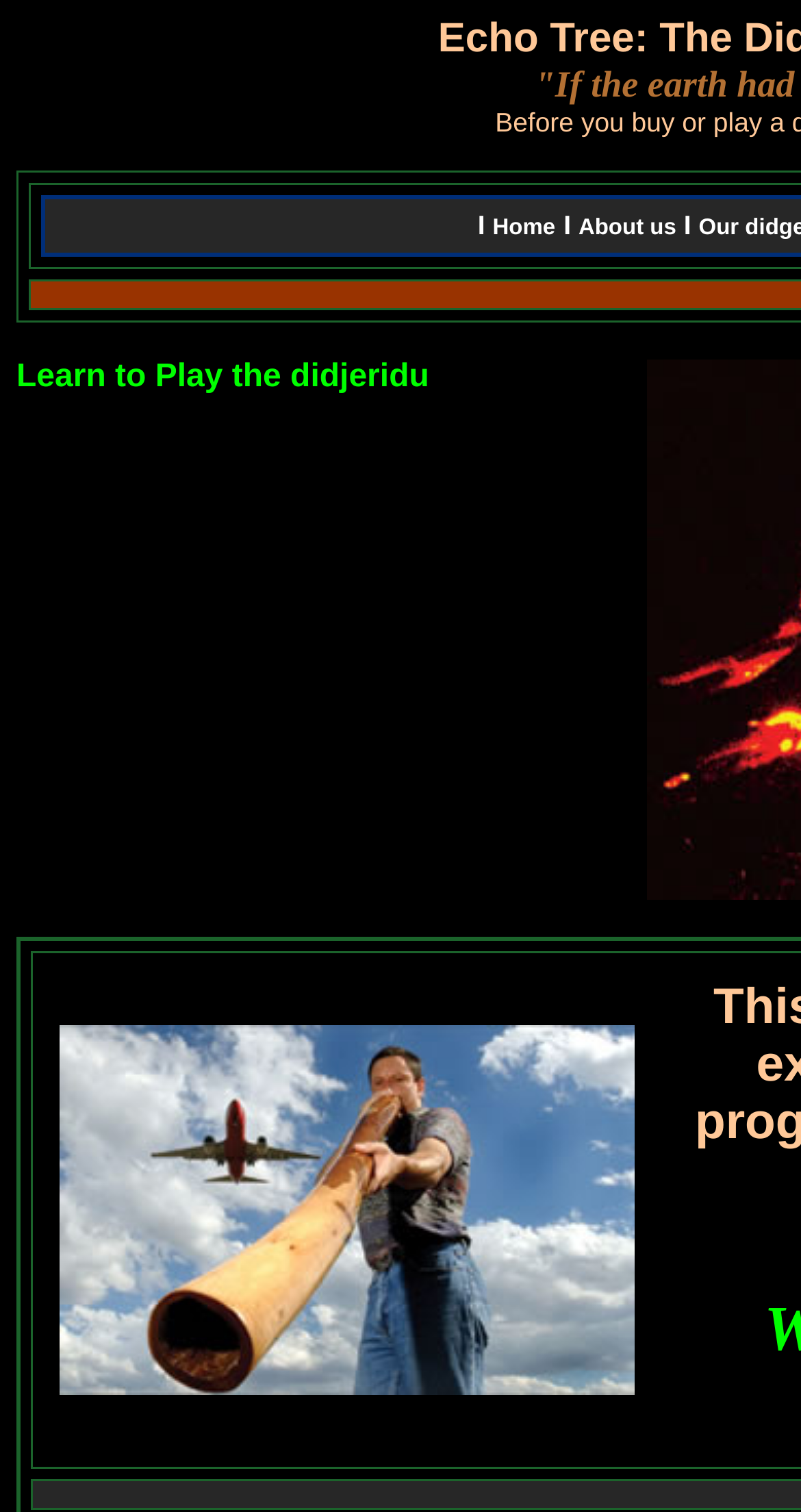Show the bounding box coordinates for the HTML element described as: "Home".

[0.615, 0.142, 0.693, 0.158]